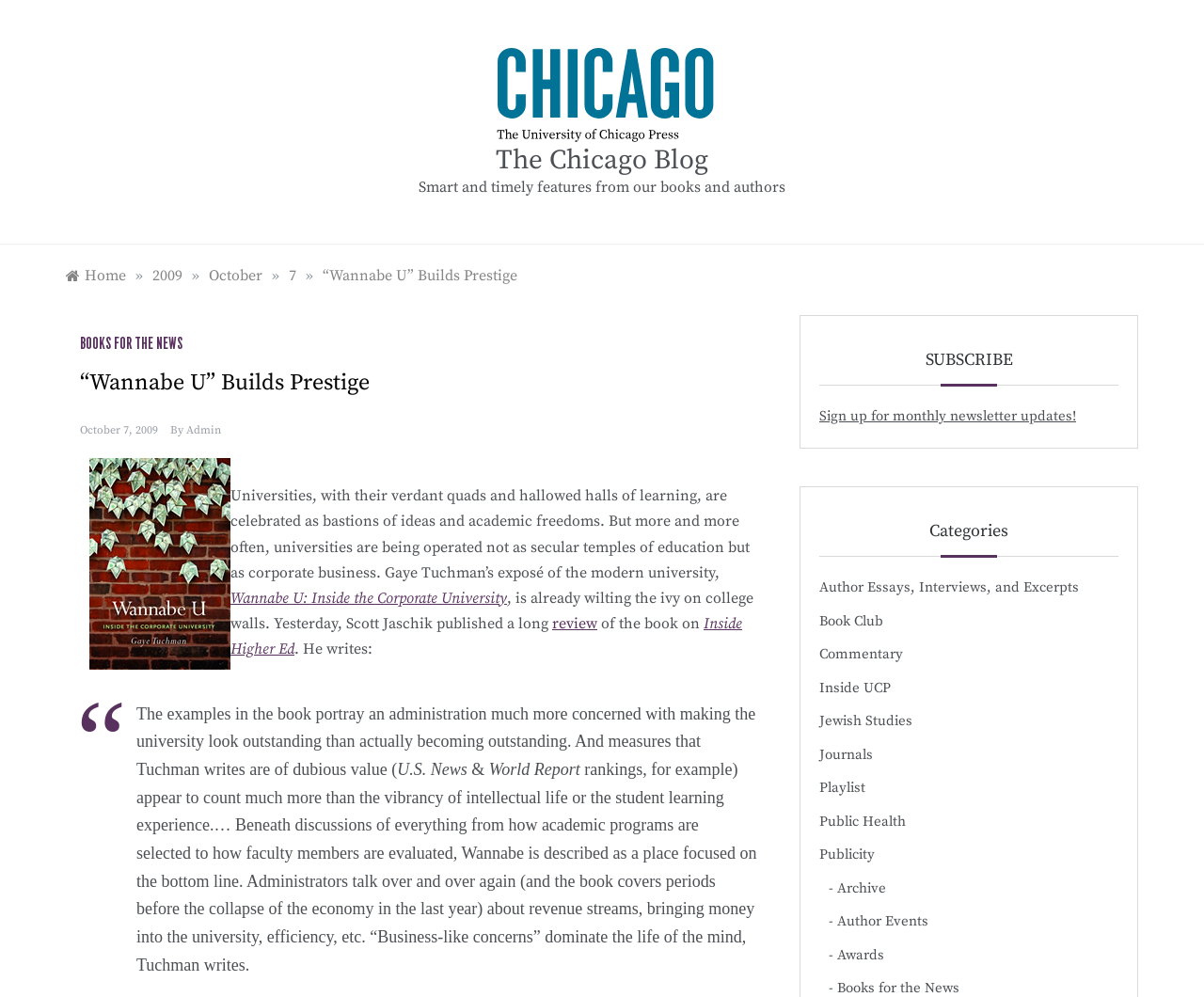Determine the bounding box coordinates of the element's region needed to click to follow the instruction: "Click on the link to go to the homepage". Provide these coordinates as four float numbers between 0 and 1, formatted as [left, top, right, bottom].

[0.055, 0.267, 0.105, 0.286]